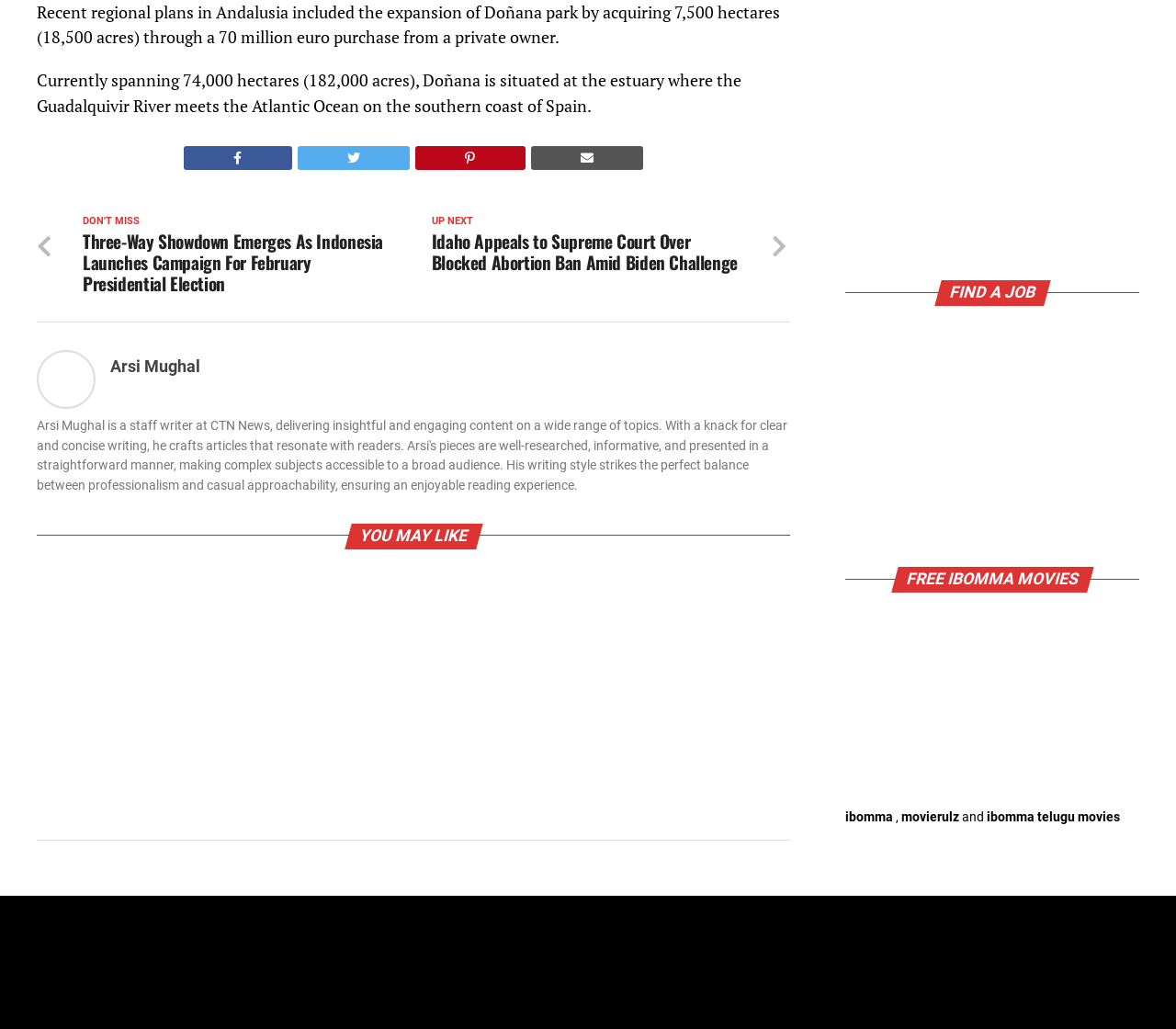What is the current size of Doñana park?
Give a thorough and detailed response to the question.

The answer can be found in the second paragraph of the webpage, which states 'Currently spanning 74,000 hectares (182,000 acres), Doñana is situated at the estuary where the Guadalquivir River meets the Atlantic Ocean on the southern coast of Spain.'